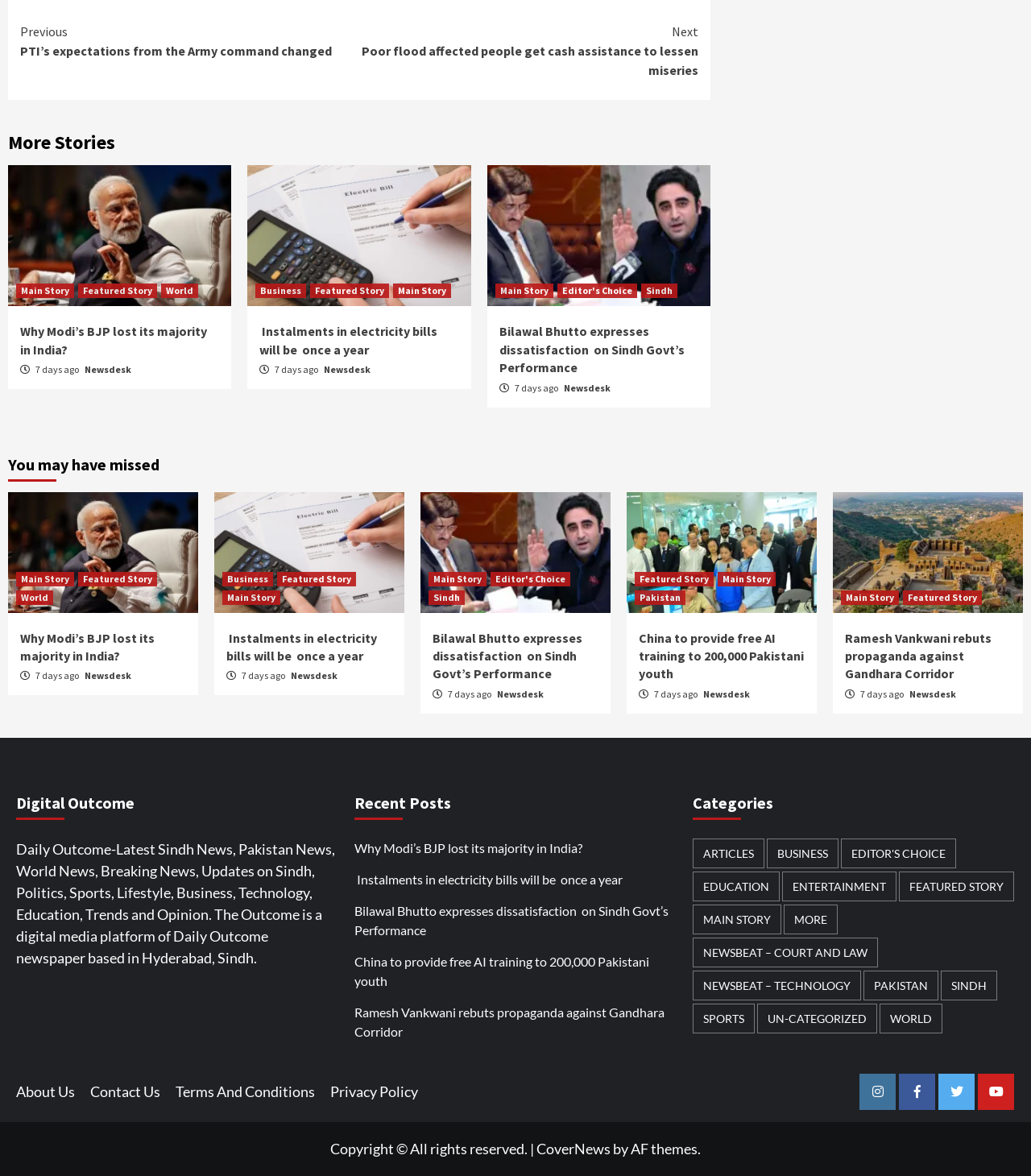Locate the bounding box coordinates of the segment that needs to be clicked to meet this instruction: "Explore 'AI Artificial intelligence'".

[0.608, 0.418, 0.792, 0.521]